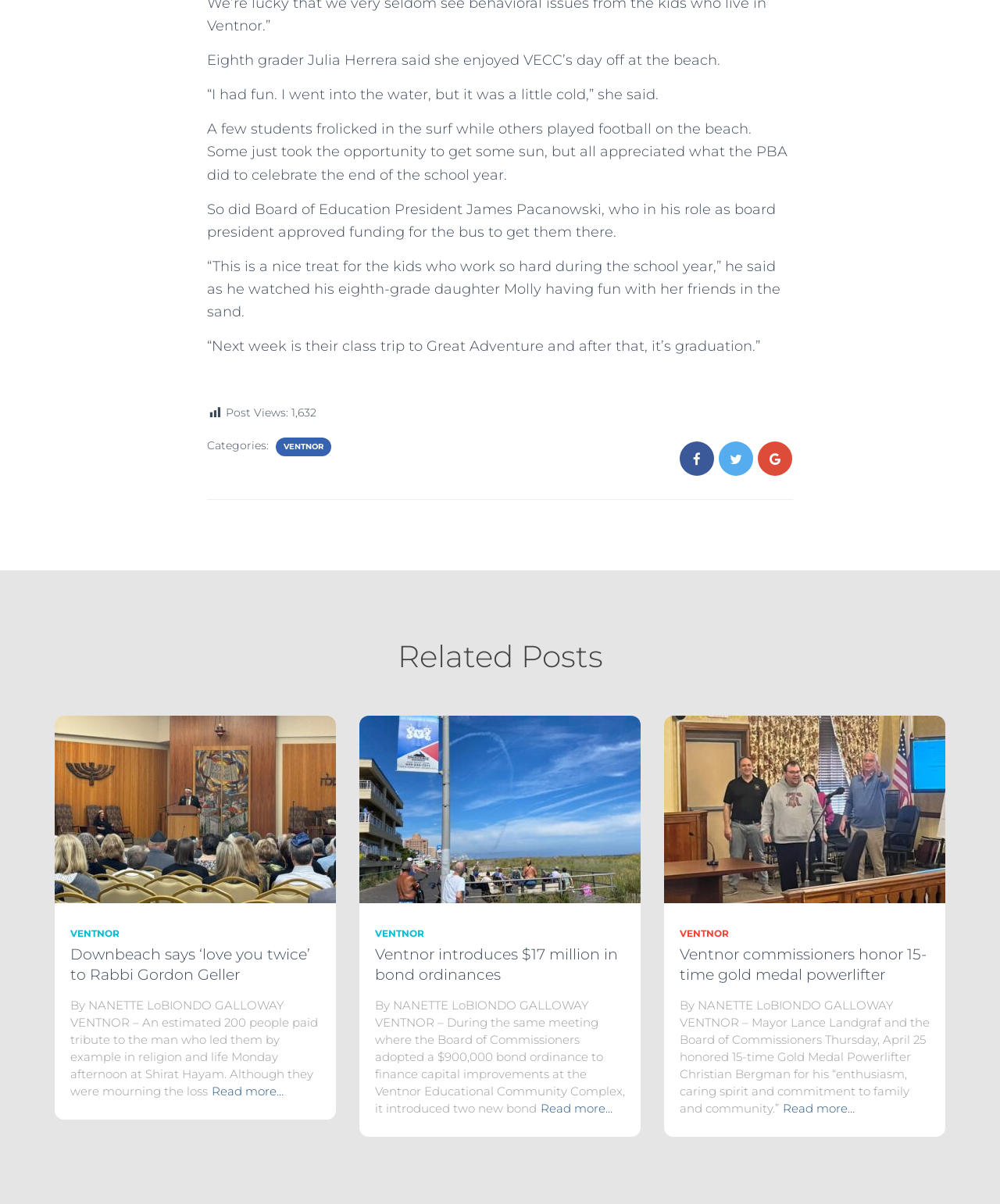Utilize the details in the image to give a detailed response to the question: What is the name of the Board of Education President who approved funding for the bus?

The answer can be found in the StaticText element, which mentions 'So did Board of Education President James Pacanowski, who in his role as board president approved funding for the bus to get them there.'